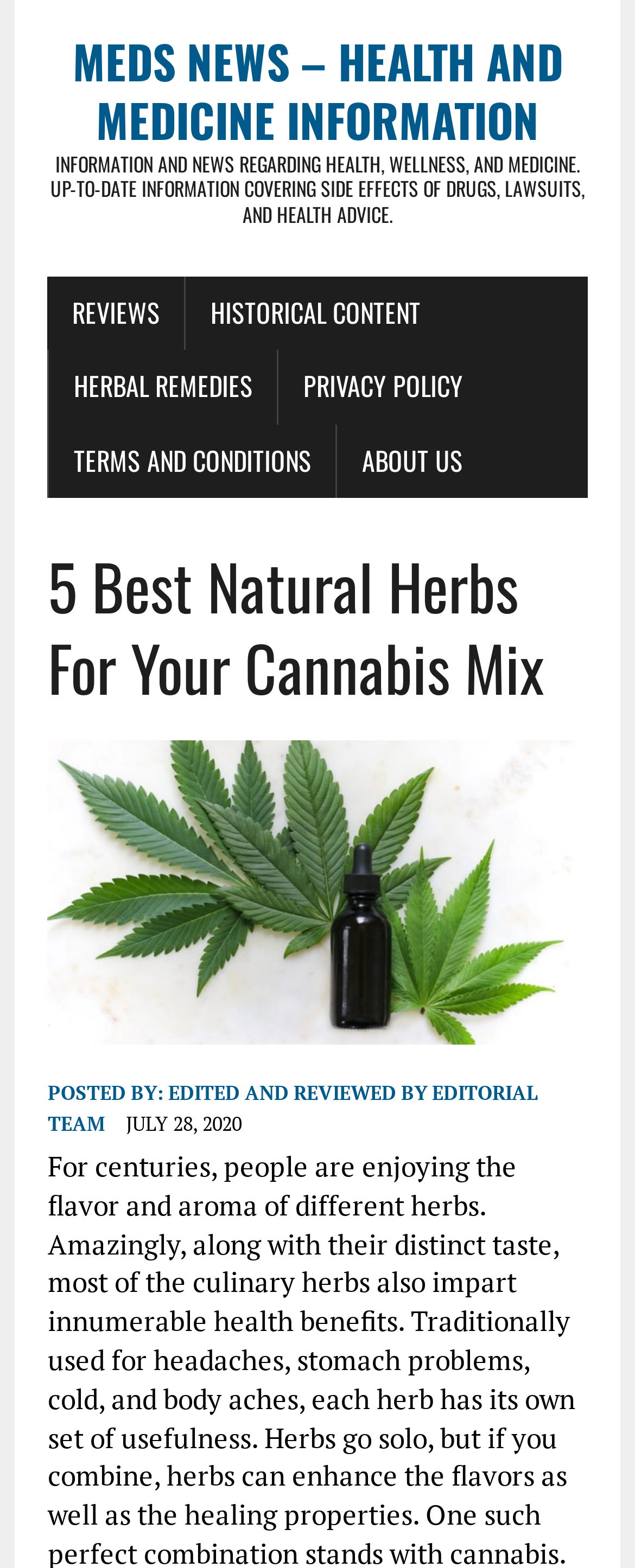Determine the main headline of the webpage and provide its text.

5 Best Natural Herbs For Your Cannabis Mix